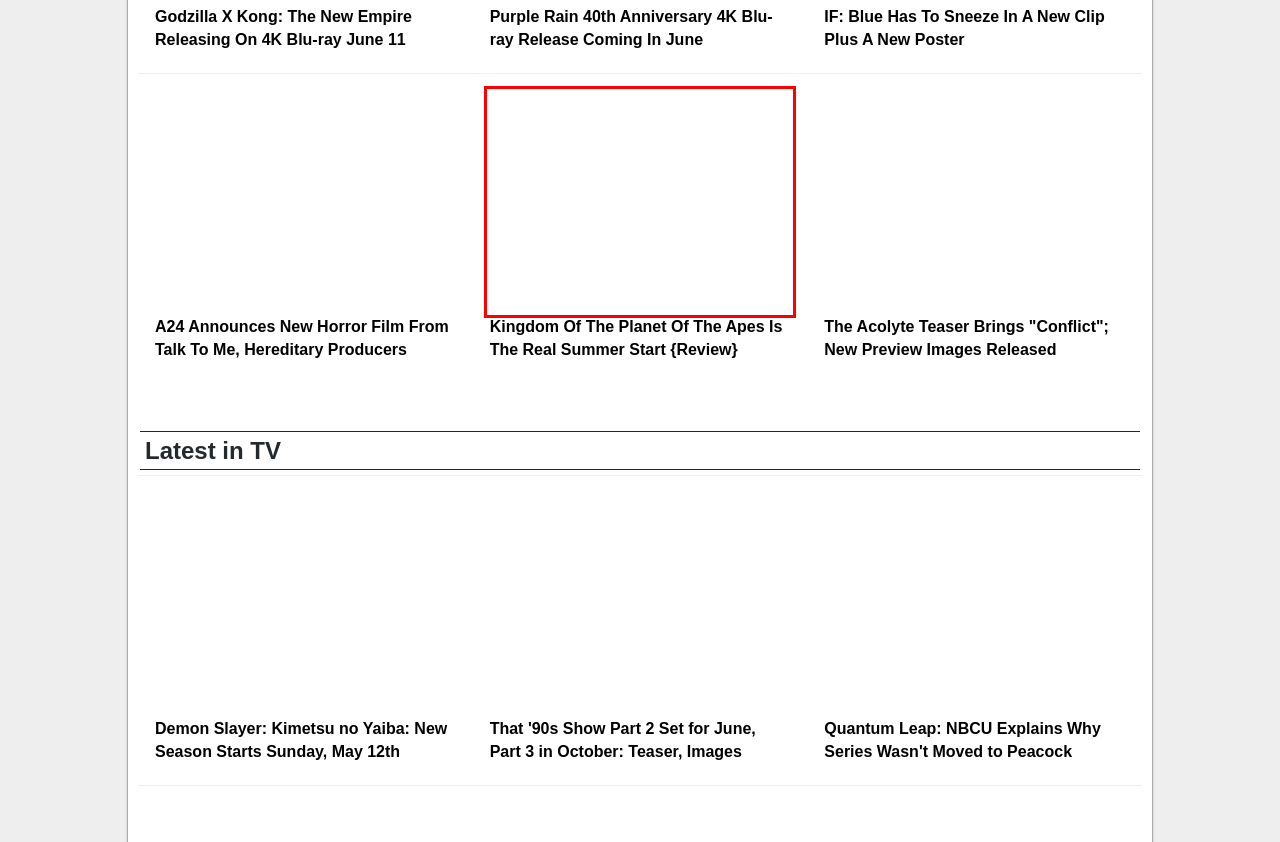Look at the screenshot of a webpage that includes a red bounding box around a UI element. Select the most appropriate webpage description that matches the page seen after clicking the highlighted element. Here are the candidates:
A. Godzilla X Kong: The New Empire Releasing On 4K Blu-ray June 11
B. Kingdom Of The Planet Of The Apes Is The Real Summer Start {Review}
C. TV News - Bleeding Cool News
D. Quantum Leap: NBCU Explains Why Series Wasn't Moved to Peacock
E. Doctor Who: "The Devil’s Chord" Goes Meta, Lots to Sing About (Review)
F. IF: Blue Has To Sneeze In A New Clip Plus A New Poster
G. Will Ospreay Opens Up About ADHD and Promo Challenges in AEW
H. A24 Announces New Horror Film From Talk To Me, Hereditary Producers

B